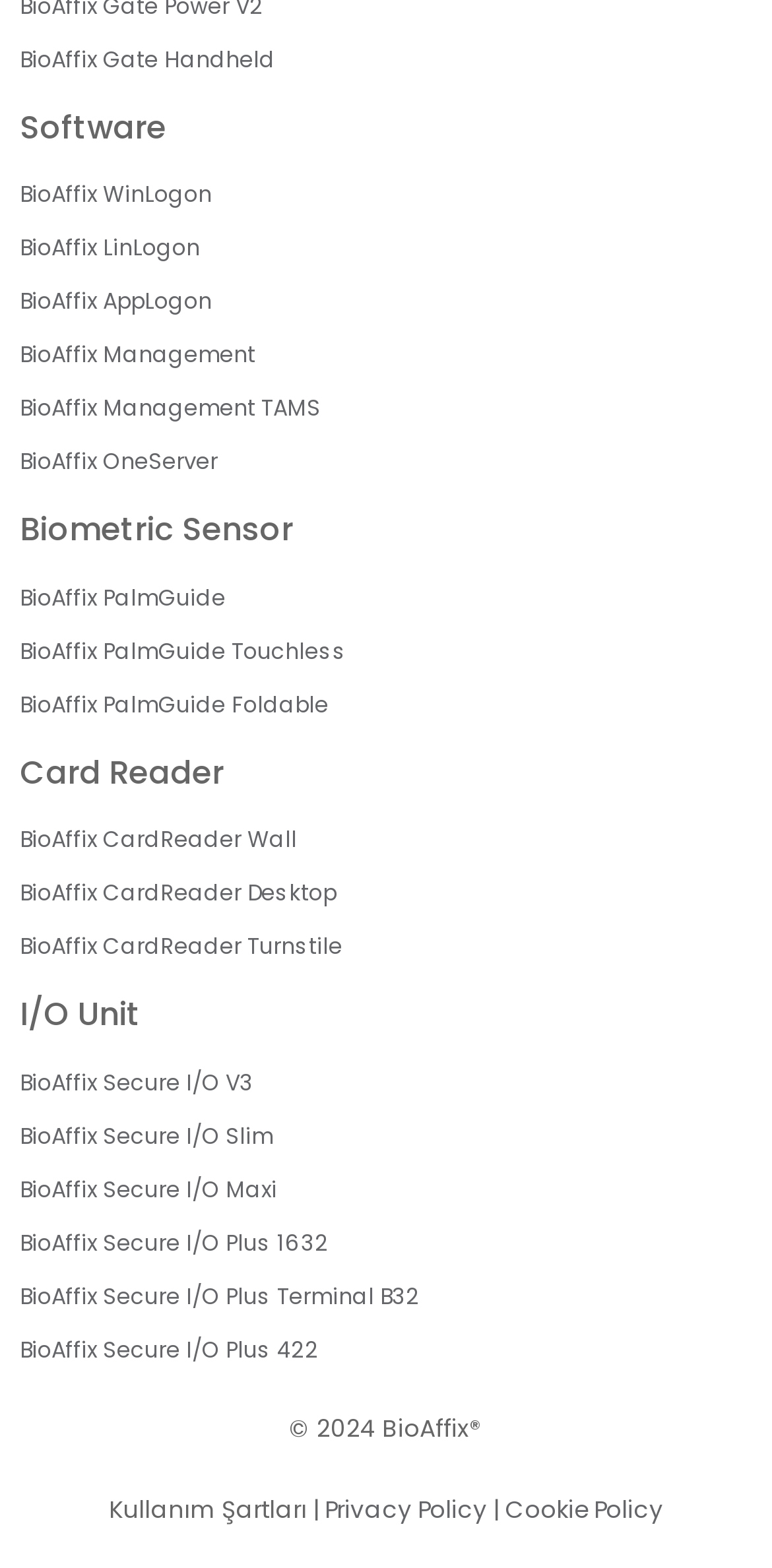Provide a brief response to the question below using a single word or phrase: 
What is the name of the biometric sensor?

BioAffix PalmGuide